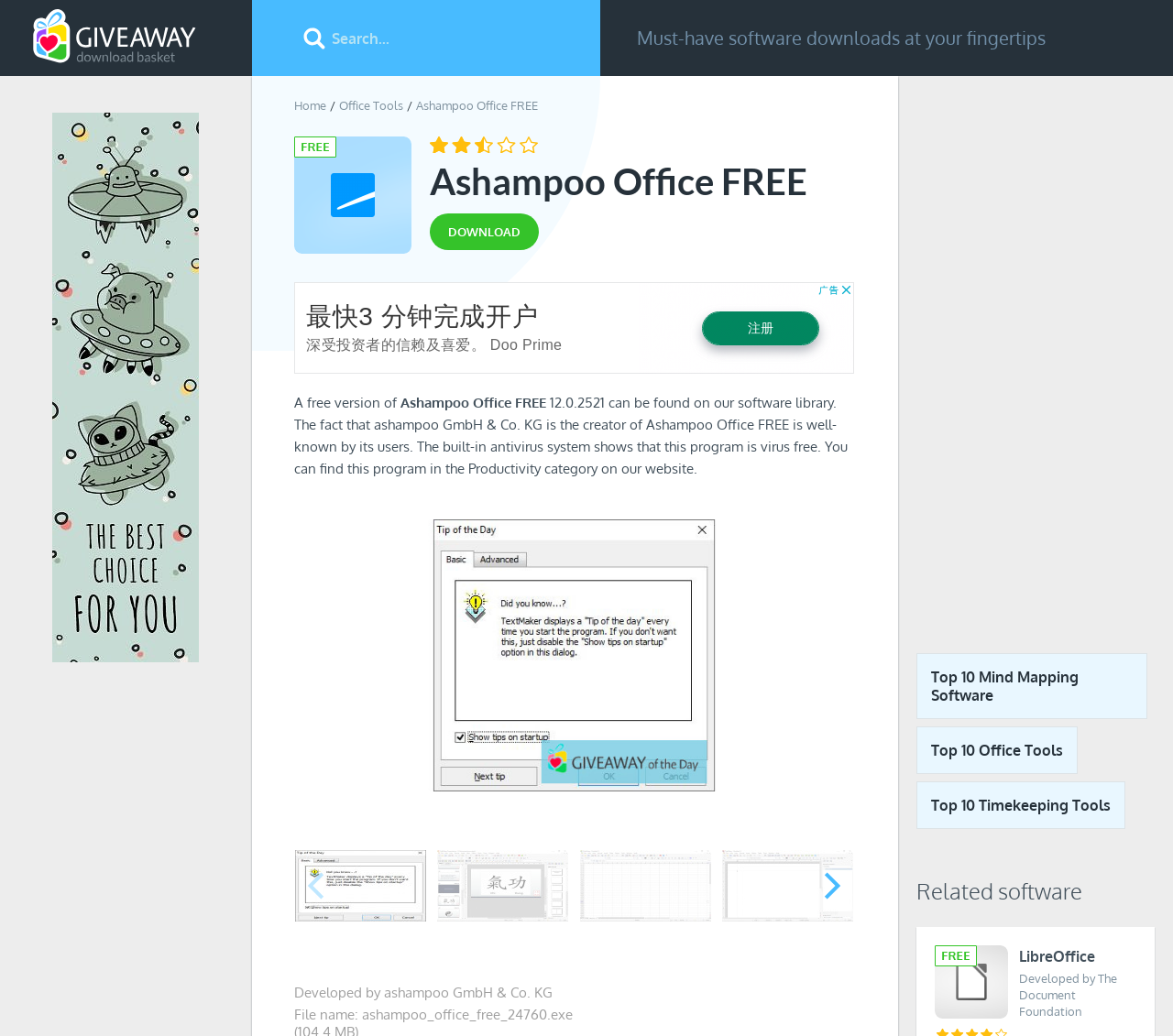What is the purpose of the 'Next slide' button?
Offer a detailed and exhaustive answer to the question.

The purpose of the 'Next slide' button can be inferred by its name and position on the webpage. It is likely that the button is used to navigate to the next slide or page of information about the software.